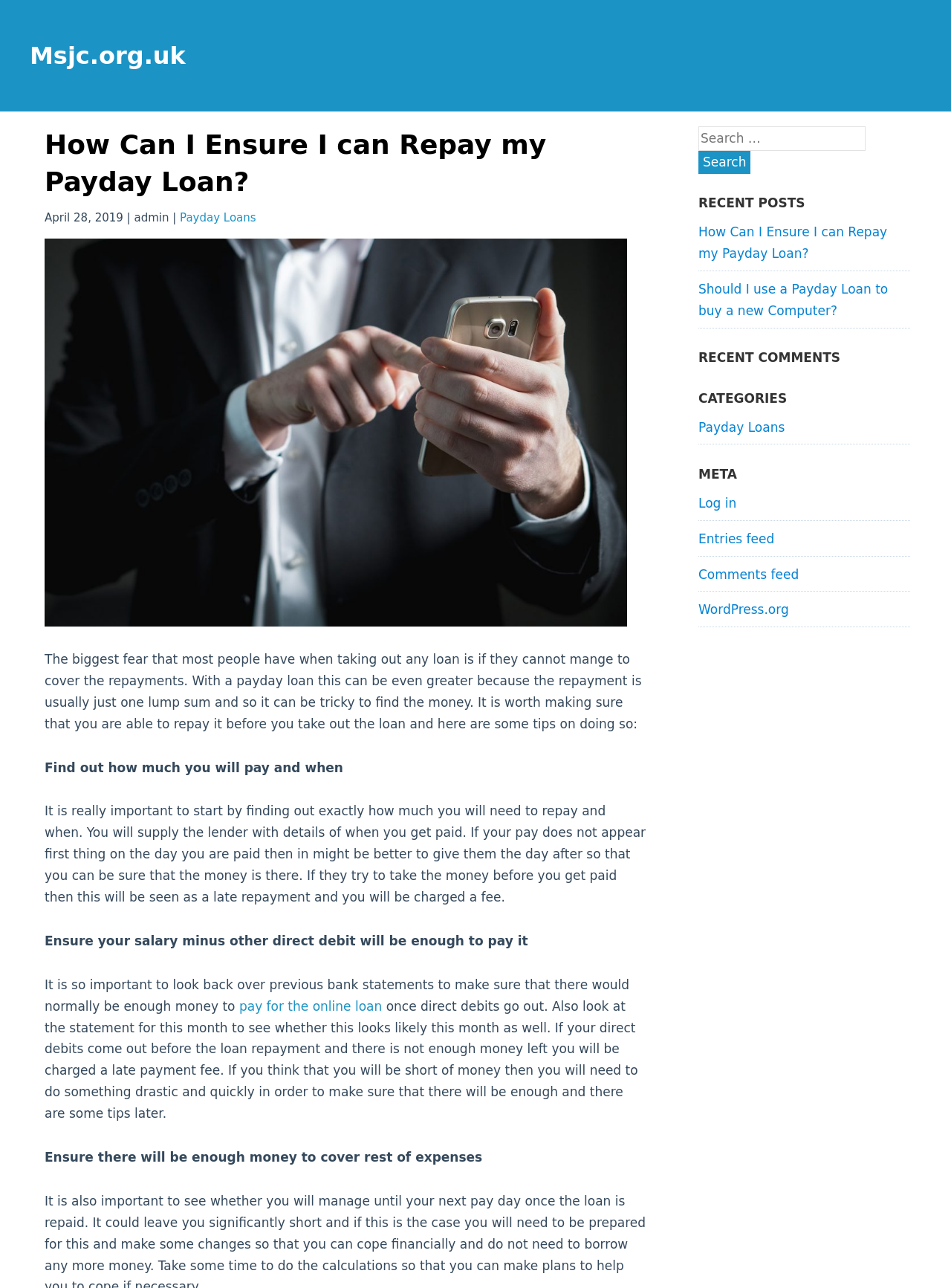Answer the following in one word or a short phrase: 
What is the date of the article?

April 28, 2019